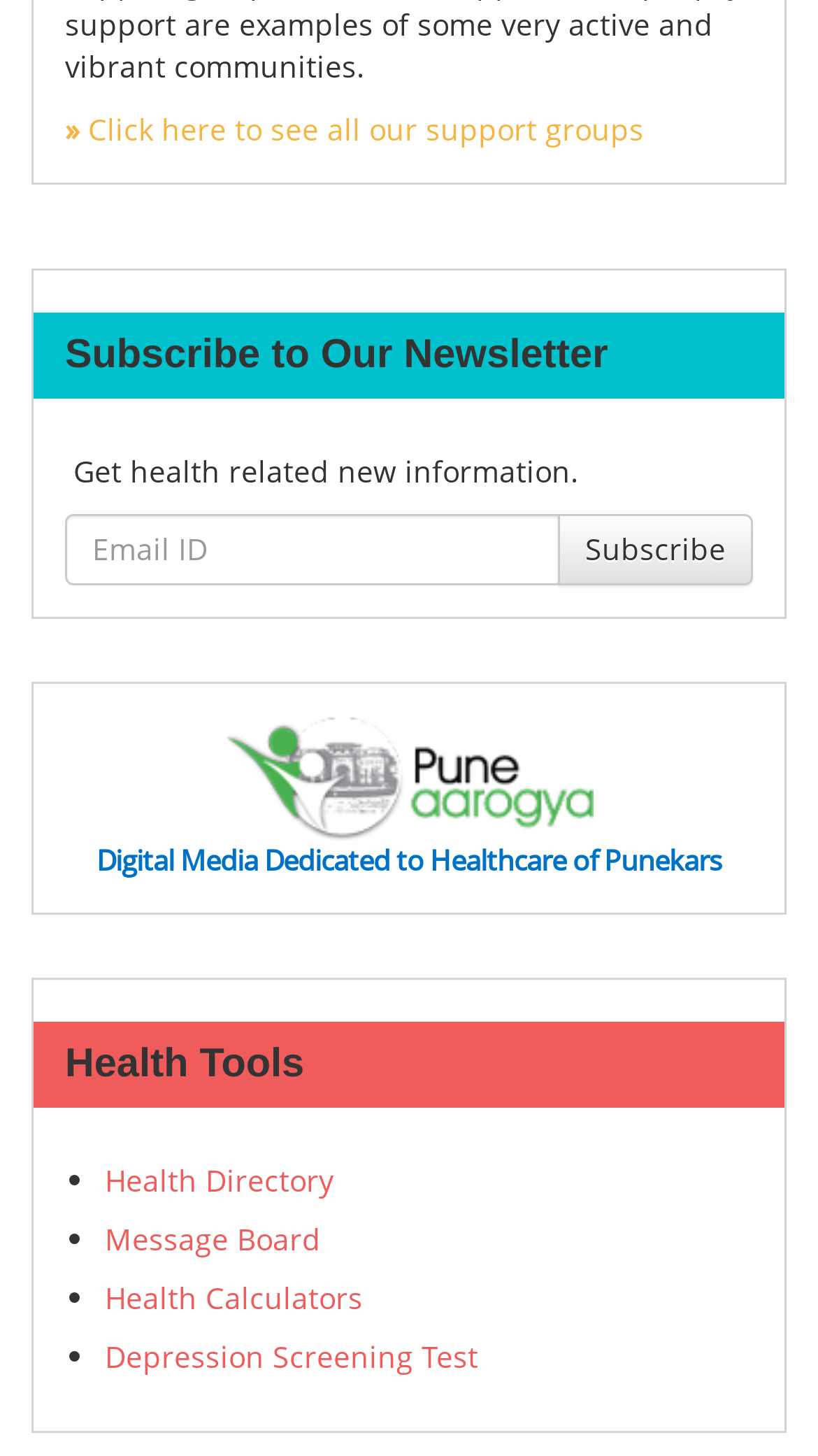What is the function of the 'Subscribe' button?
Provide an in-depth and detailed answer to the question.

The 'Subscribe' button is located next to the textbox labeled 'Email ID', which suggests that it is used to submit the email address to subscribe to a newsletter or some other service.